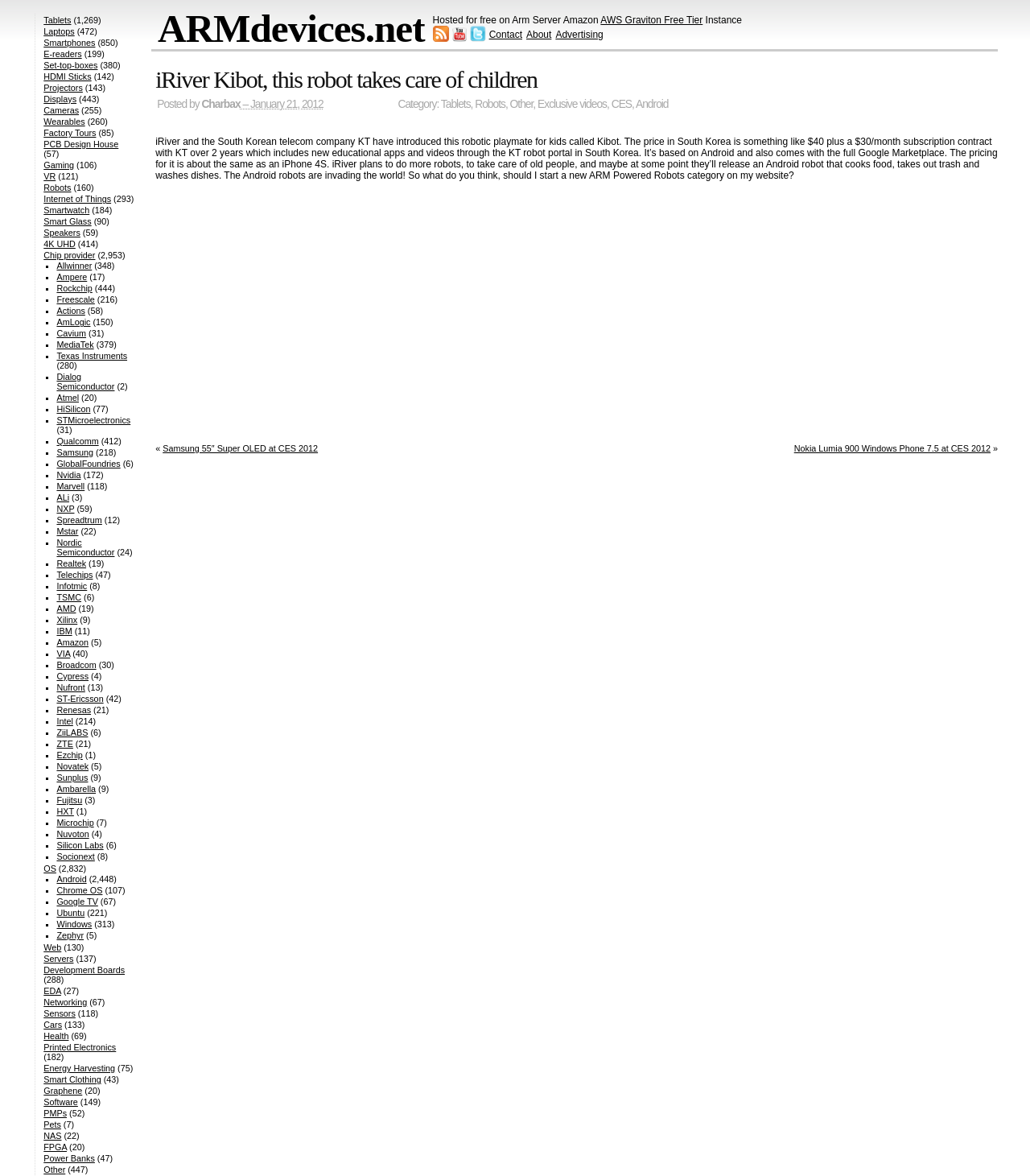Locate the UI element described by Nordic Semiconductor and provide its bounding box coordinates. Use the format (top-left x, top-left y, bottom-right x, bottom-right y) with all values as floating point numbers between 0 and 1.

[0.055, 0.457, 0.111, 0.474]